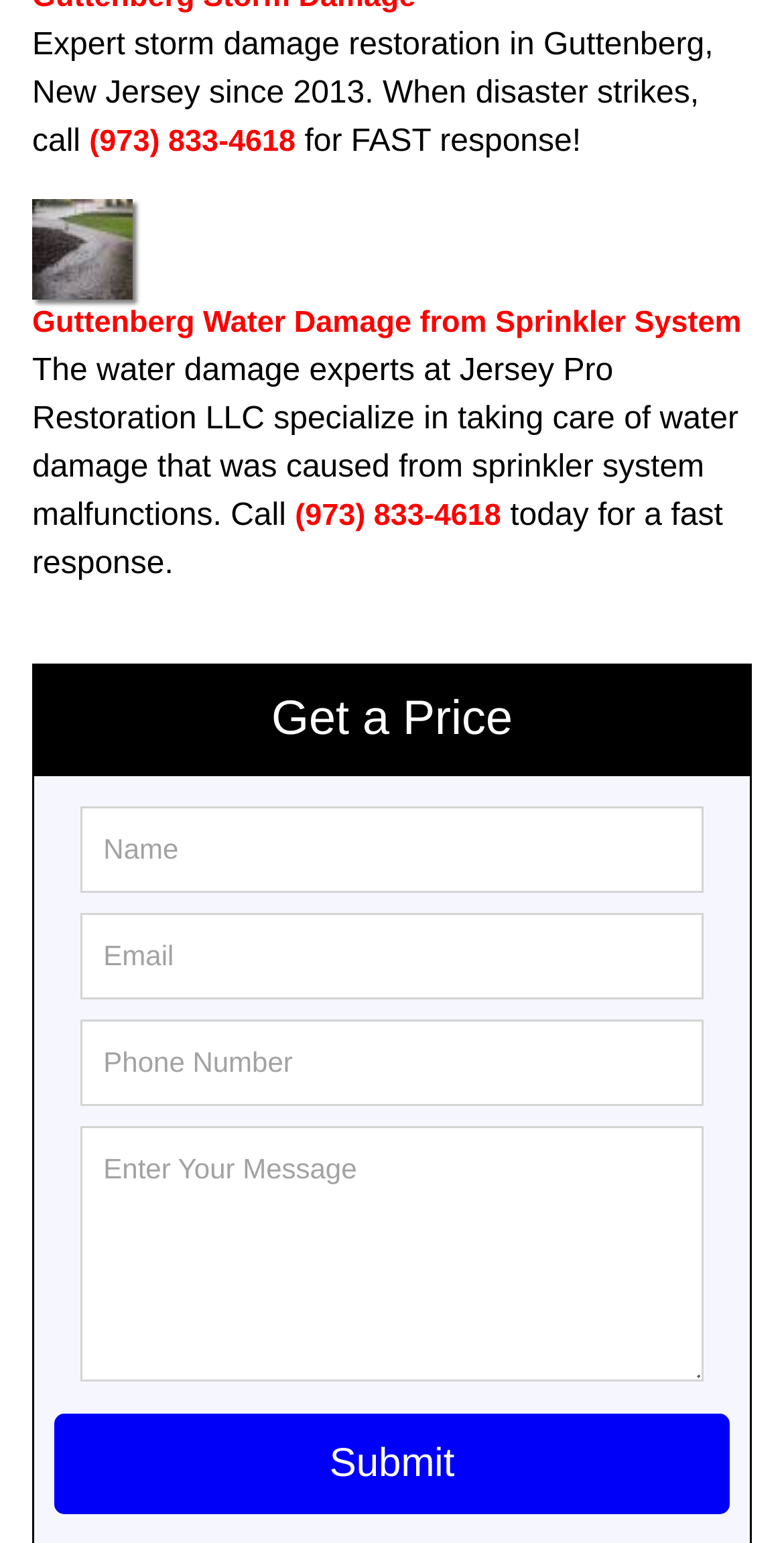Kindly determine the bounding box coordinates for the area that needs to be clicked to execute this instruction: "Click the link to learn about water damage from sprinkler system".

[0.041, 0.13, 0.959, 0.221]